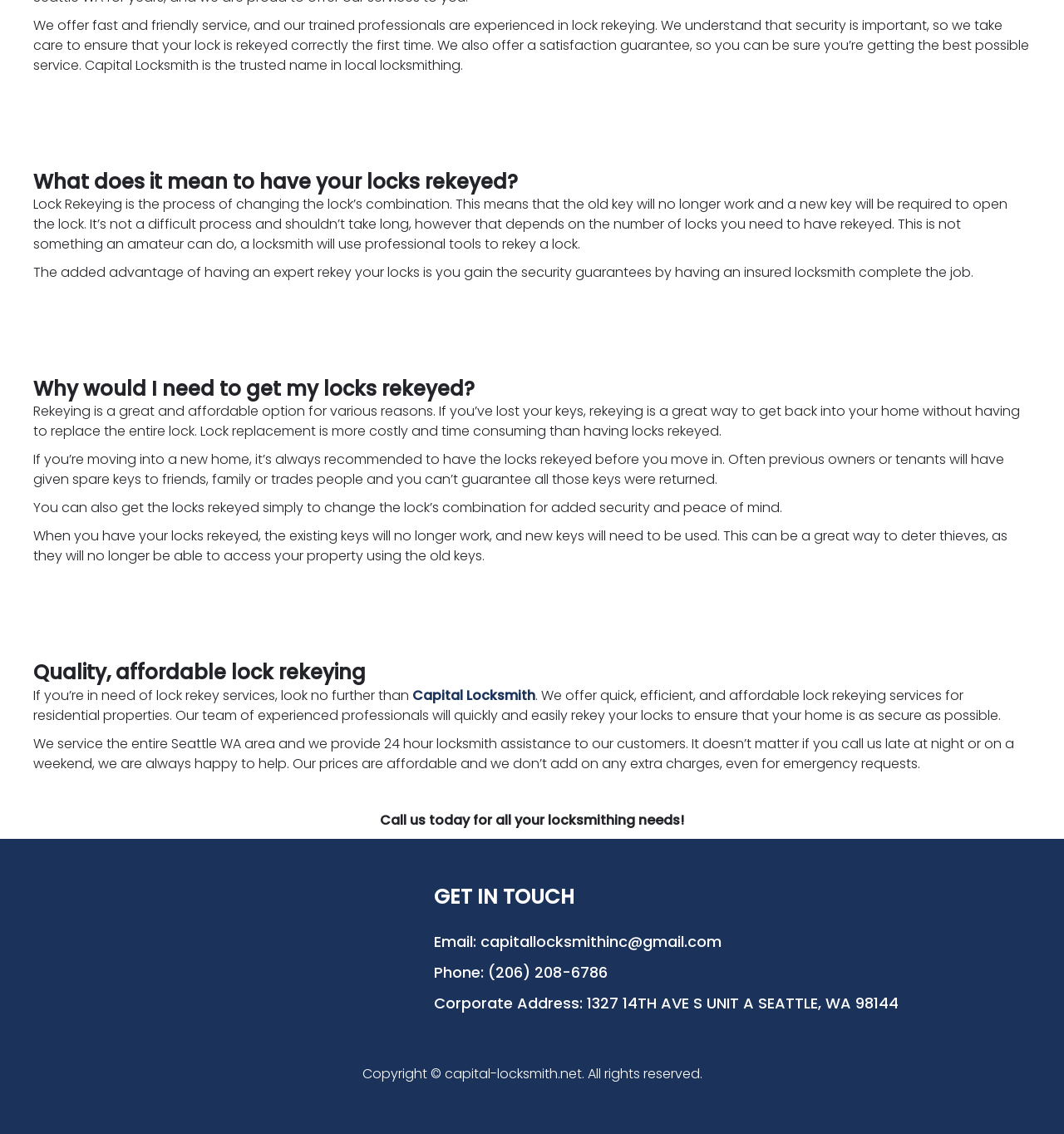Provide the bounding box coordinates of the HTML element this sentence describes: "tammie@tammieluthringerpt.com". The bounding box coordinates consist of four float numbers between 0 and 1, i.e., [left, top, right, bottom].

None